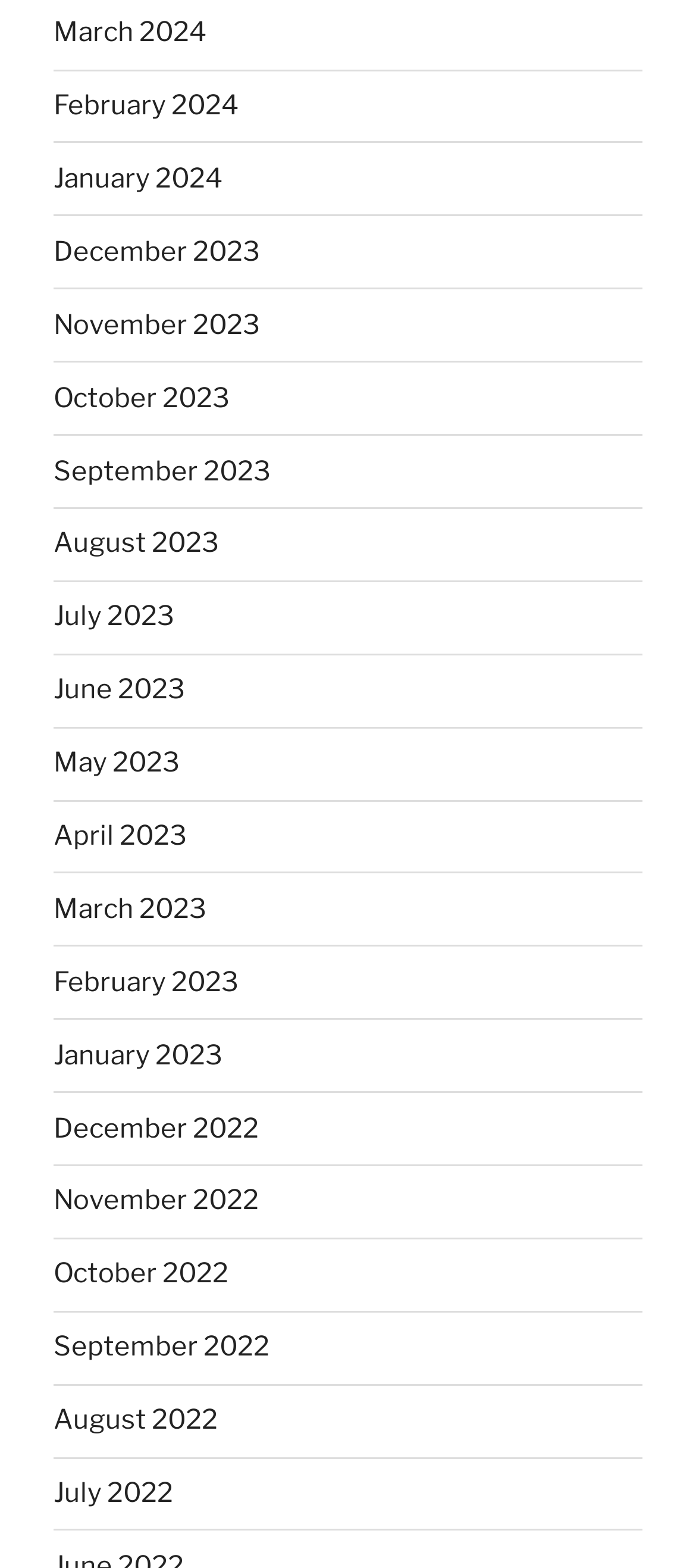How many months are available in 2023?
Refer to the image and give a detailed response to the question.

I counted the number of links with '2023' in their text and found that there are 12 months available in 2023, from January 2023 to December 2023.